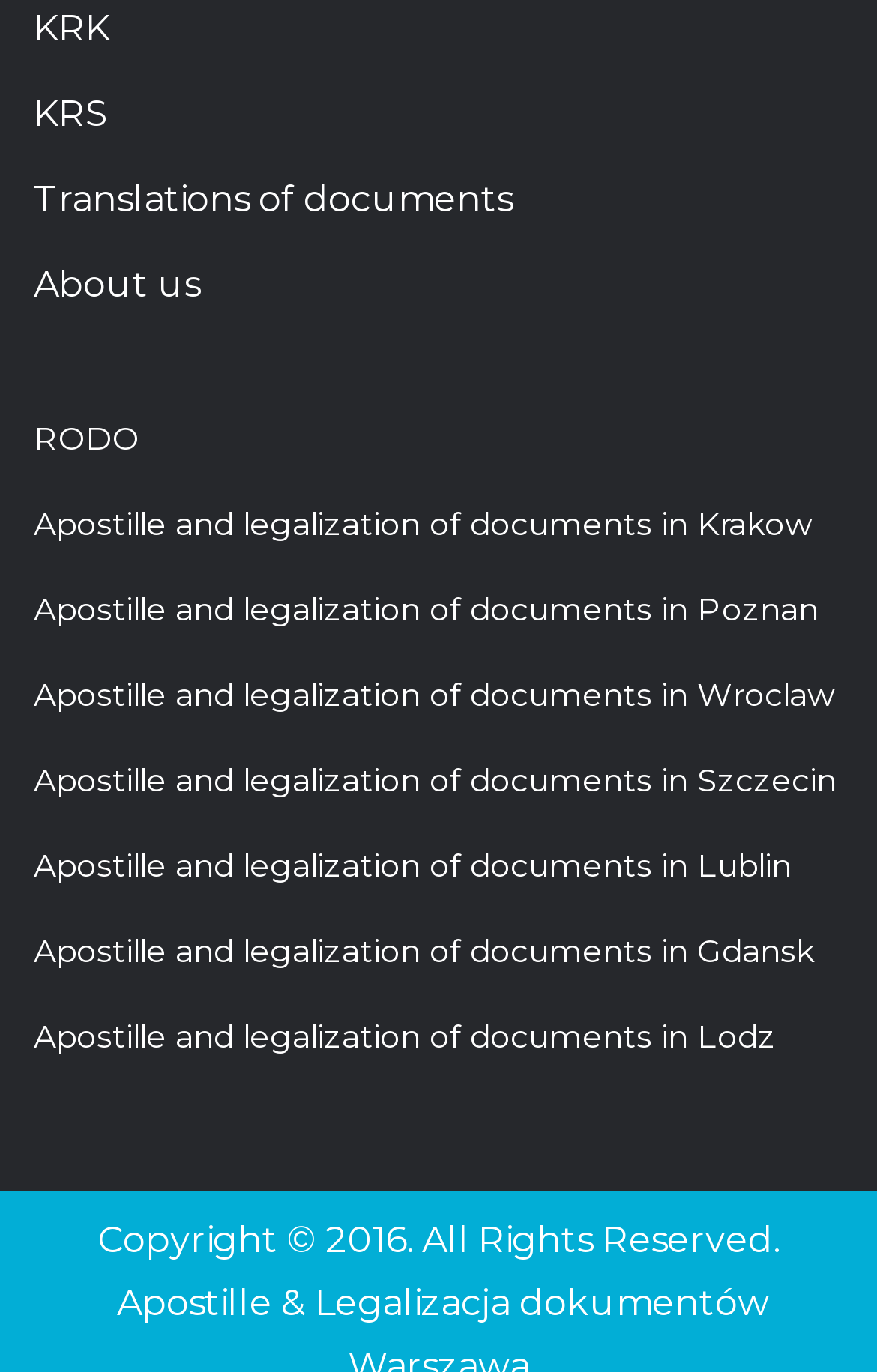Find the bounding box coordinates of the element I should click to carry out the following instruction: "View Translations of documents".

[0.038, 0.129, 0.585, 0.161]